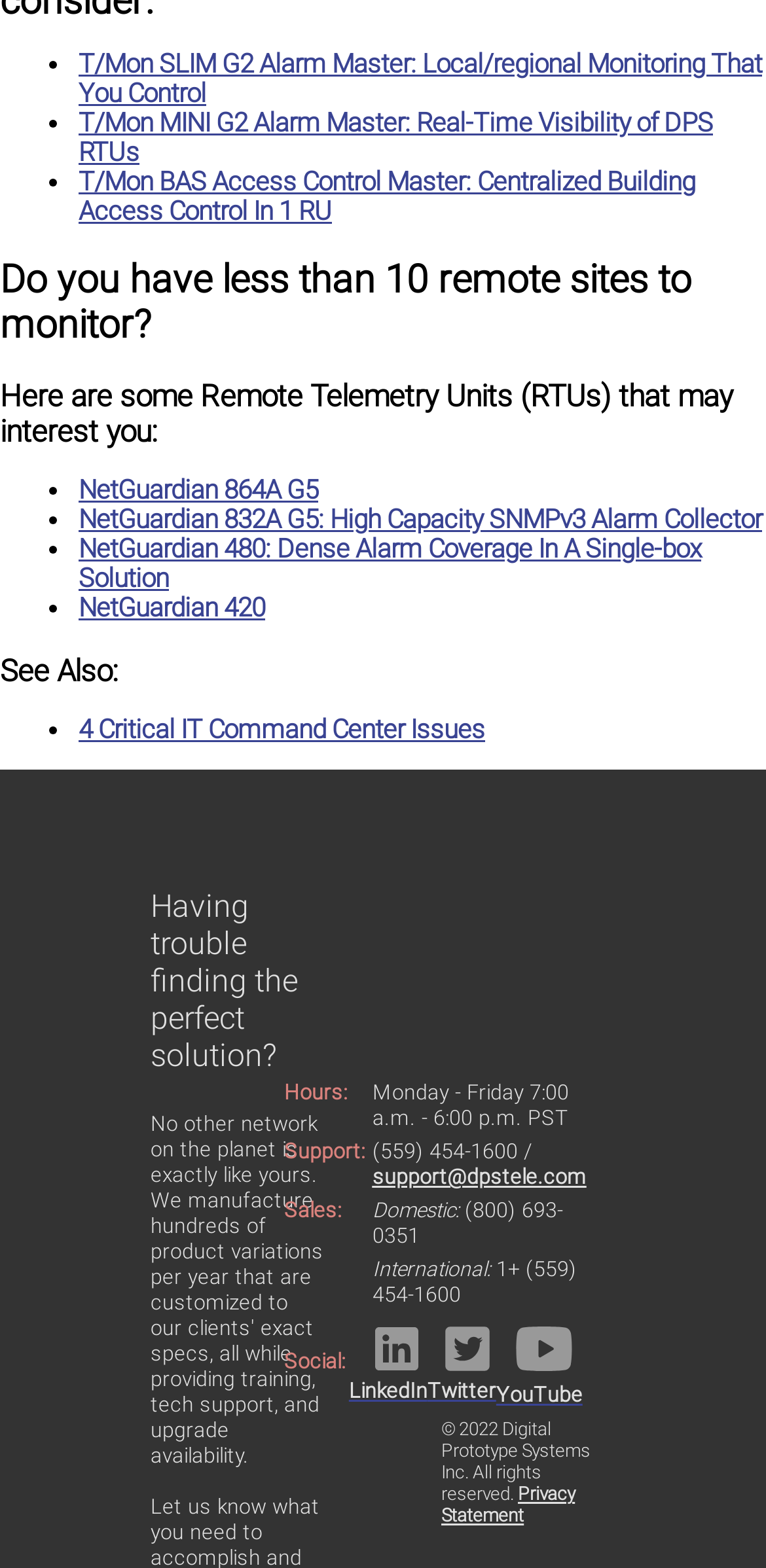Indicate the bounding box coordinates of the clickable region to achieve the following instruction: "View Privacy Statement."

[0.576, 0.946, 0.751, 0.973]